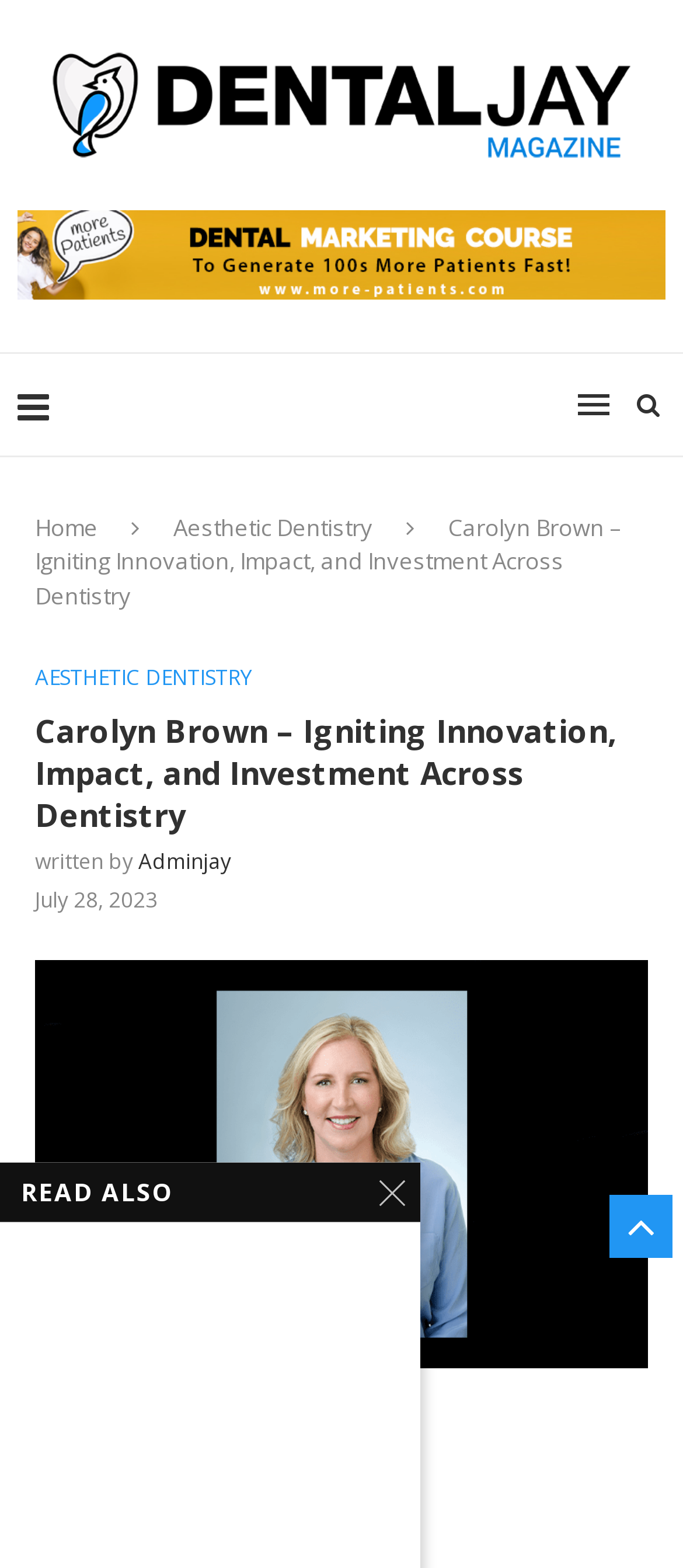Provide the bounding box coordinates of the UI element this sentence describes: "x".

[0.549, 0.747, 0.61, 0.774]